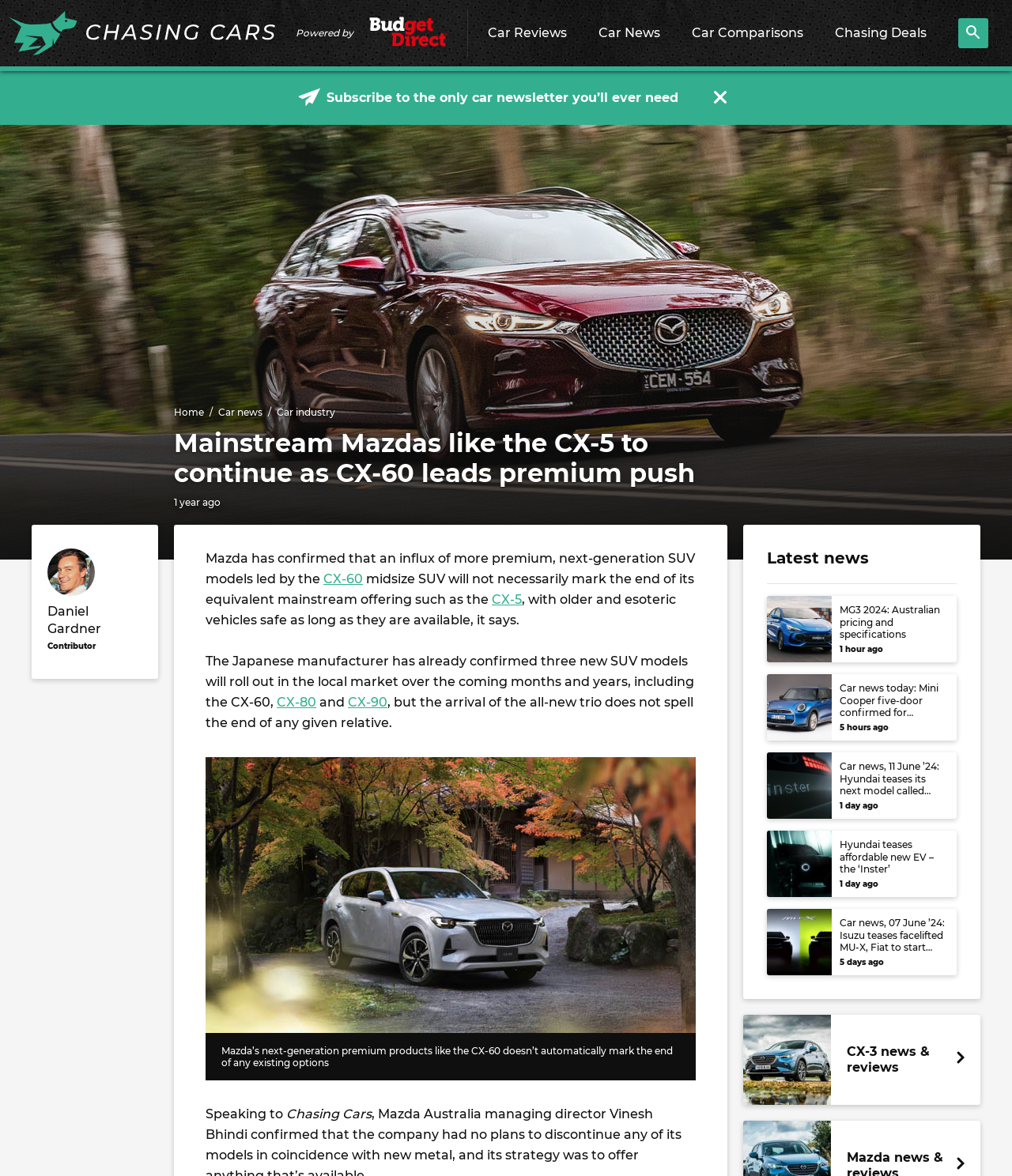What is the position of the 'Car Reviews' link on the webpage?
Please provide a comprehensive answer based on the contents of the image.

The 'Car Reviews' link is located at the top-right section of the webpage, with a bounding box coordinate of [0.466, 0.0, 0.575, 0.06].